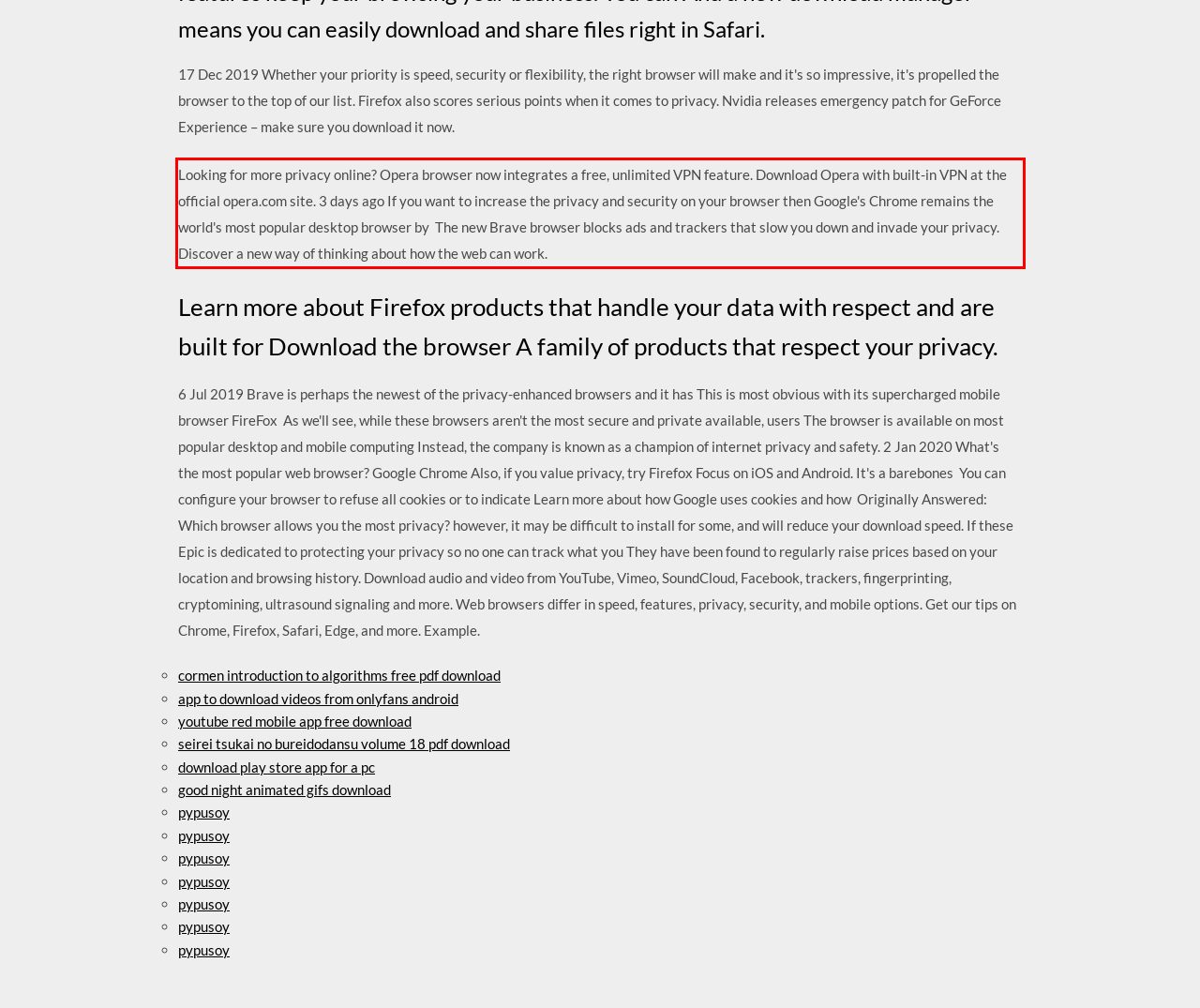Please perform OCR on the text content within the red bounding box that is highlighted in the provided webpage screenshot.

Looking for more privacy online? Opera browser now integrates a free, unlimited VPN feature. Download Opera with built-in VPN at the official opera.com site. 3 days ago If you want to increase the privacy and security on your browser then Google's Chrome remains the world's most popular desktop browser by The new Brave browser blocks ads and trackers that slow you down and invade your privacy. Discover a new way of thinking about how the web can work.